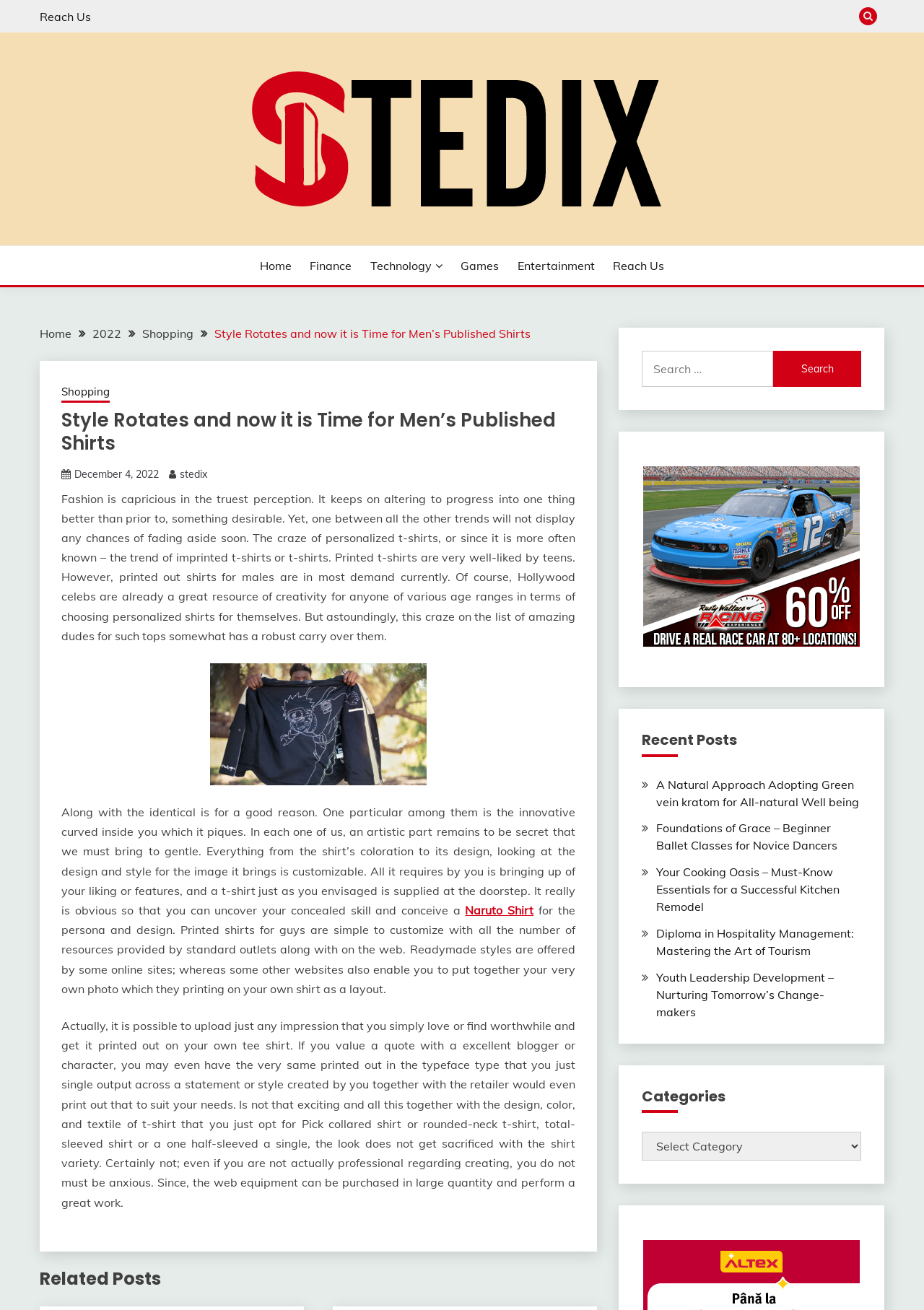Please reply to the following question with a single word or a short phrase:
What is the search function for?

Searching the website